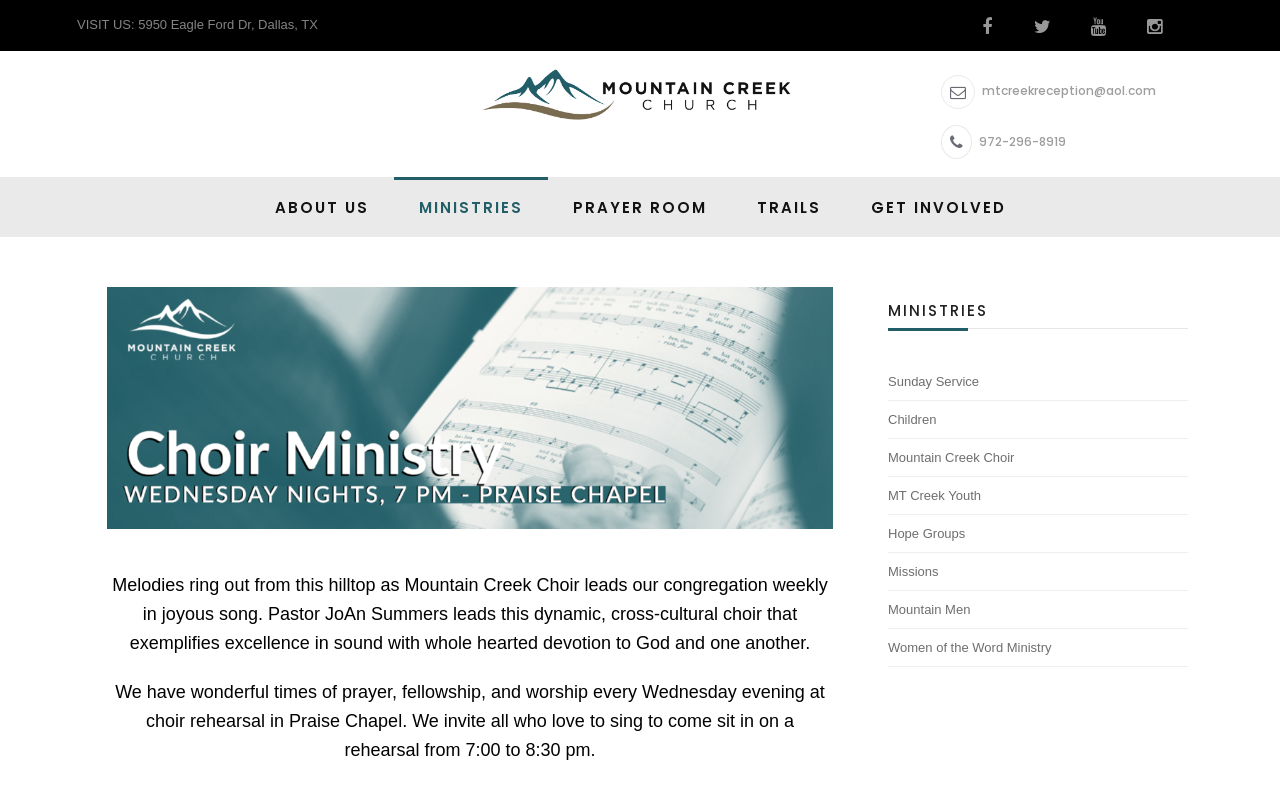Locate the bounding box coordinates of the clickable area needed to fulfill the instruction: "Get involved".

[0.661, 0.226, 0.805, 0.301]